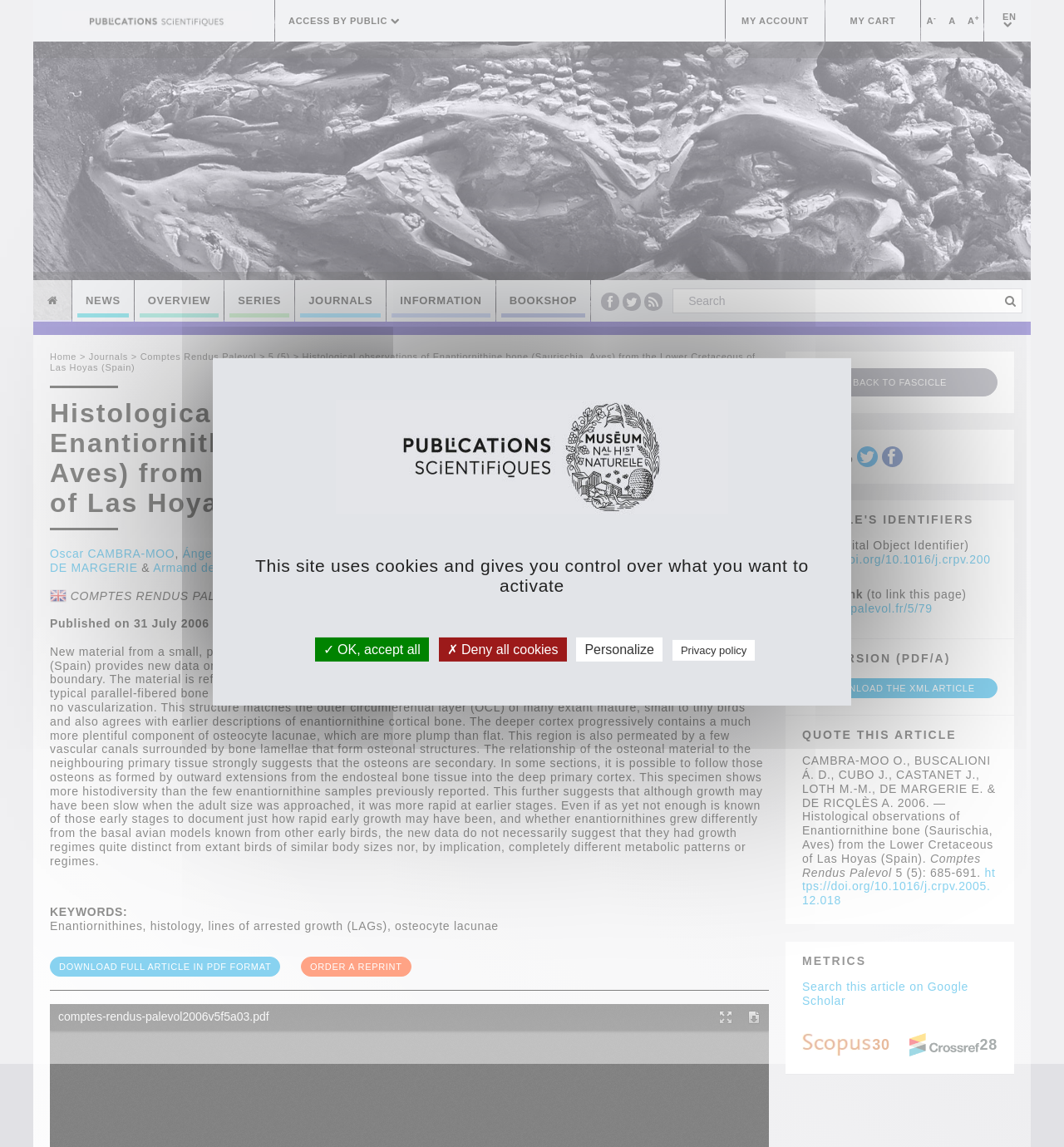What is the volume and issue number of the journal?
Give a one-word or short-phrase answer derived from the screenshot.

5 (5)